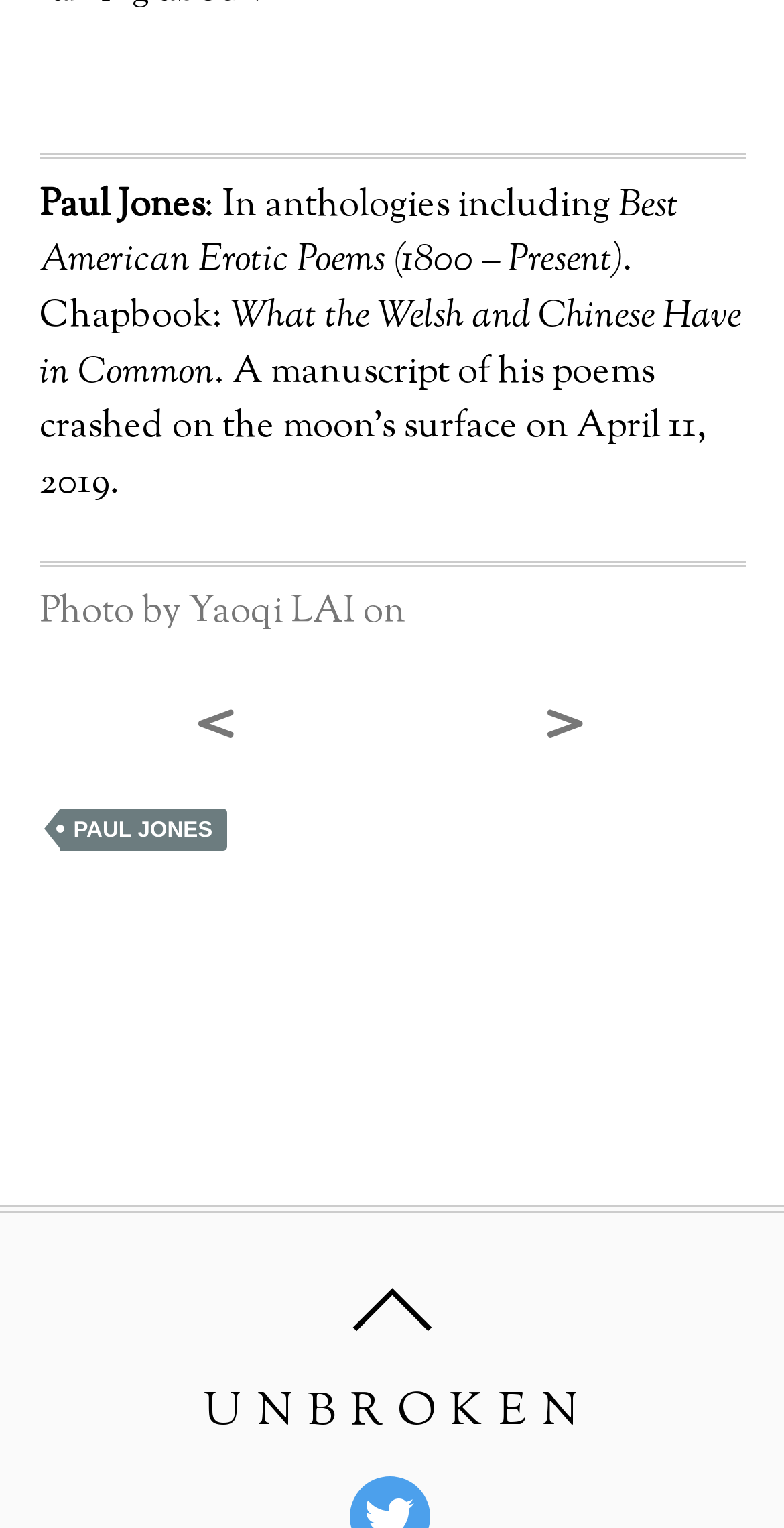Using the information in the image, give a detailed answer to the following question: What is the name of the photographer?

The text mentions 'Photo by Yaoqi LAI' which suggests that Yaoqi LAI is the name of the photographer.